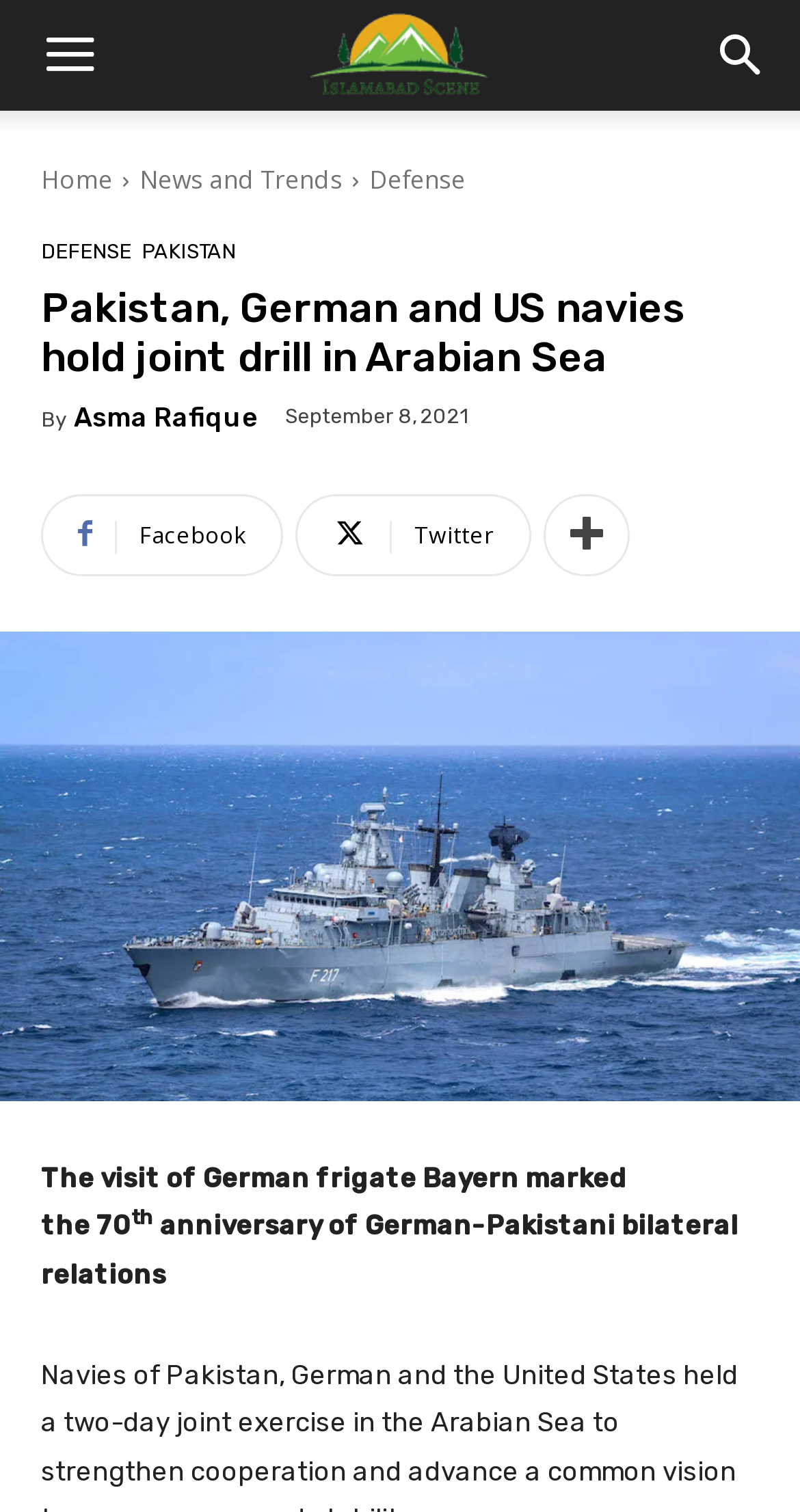Locate the bounding box coordinates of the region to be clicked to comply with the following instruction: "Search for something". The coordinates must be four float numbers between 0 and 1, in the form [left, top, right, bottom].

[0.856, 0.0, 1.0, 0.073]